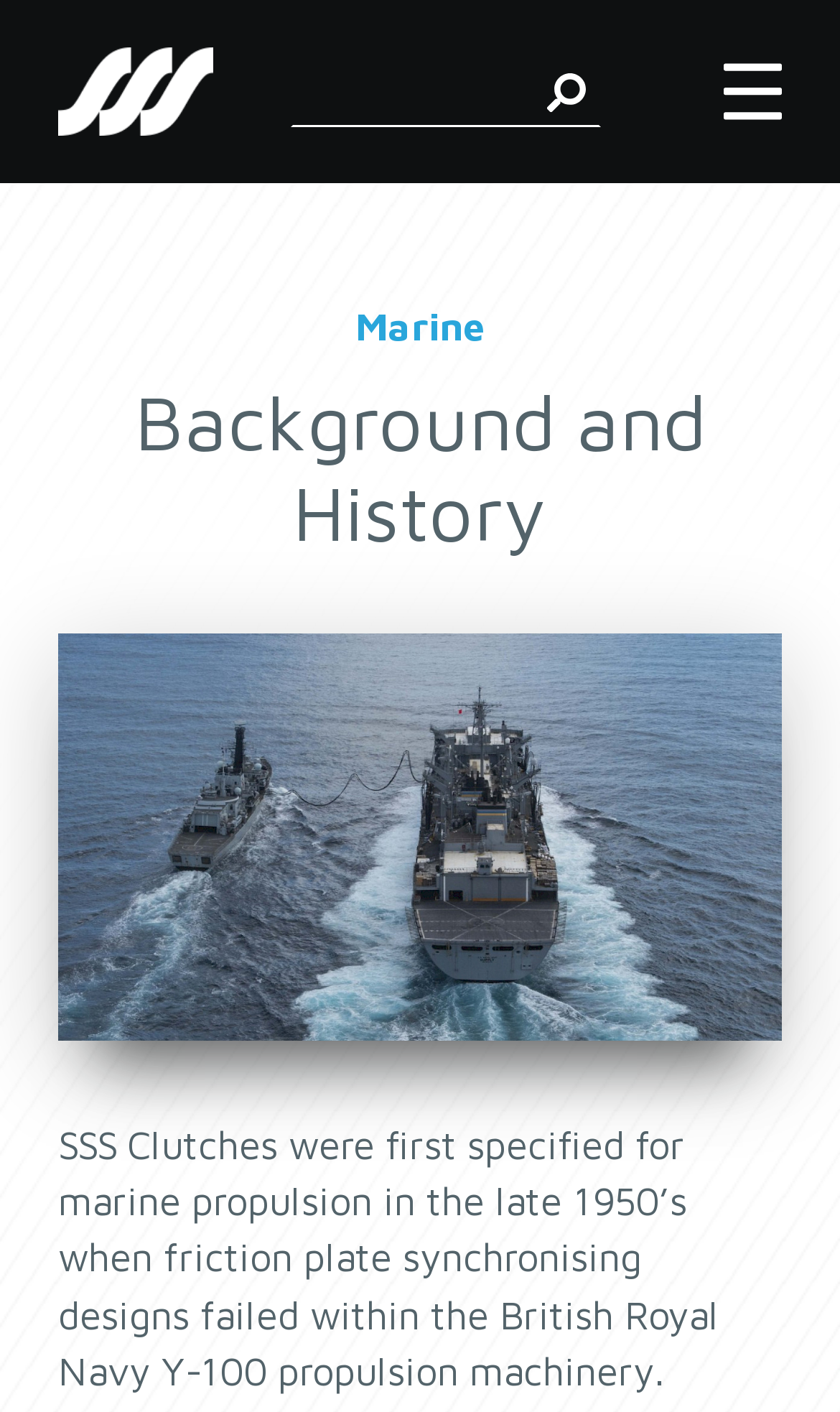Generate an in-depth caption that captures all aspects of the webpage.

The webpage appears to be an article about the history of marine propulsion machinery, specifically the British Royal Navy's Y-100 propulsion machinery. 

At the top left of the page, there is a link to "SSS Clutch". Below it, there is a textbox and a button side by side. The button has an image inside it. 

To the right of the textbox and button, there is another button labeled "Show menu" which is not expanded. This button also has an image inside it. 

Further down the page, there is a link to "Marine" on the left side. Above this link, there is a header section with a heading that reads "Background and History". 

Below the "Marine" link, there is a large figure that takes up most of the page's width, containing an article lead image.